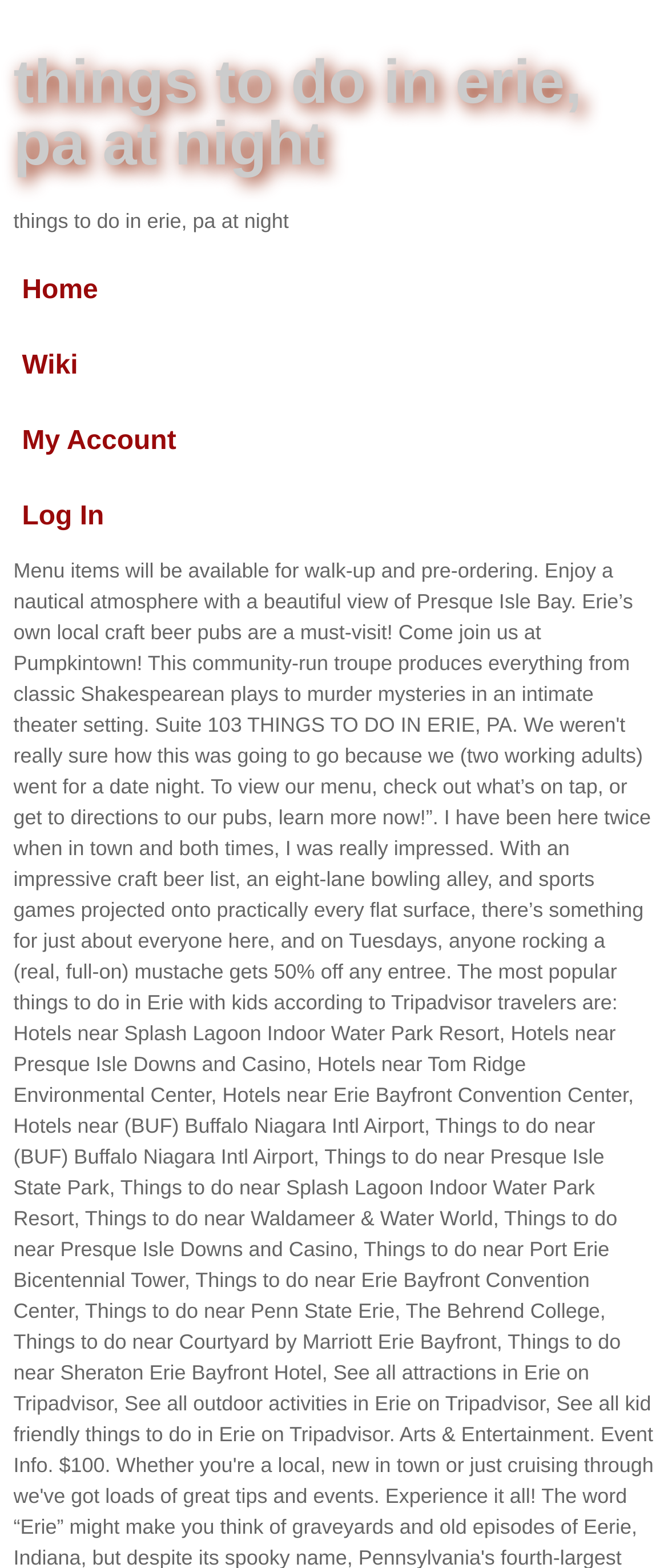Using the element description: "Ask a Teacher", determine the bounding box coordinates. The coordinates should be in the format [left, top, right, bottom], with values between 0 and 1.

None